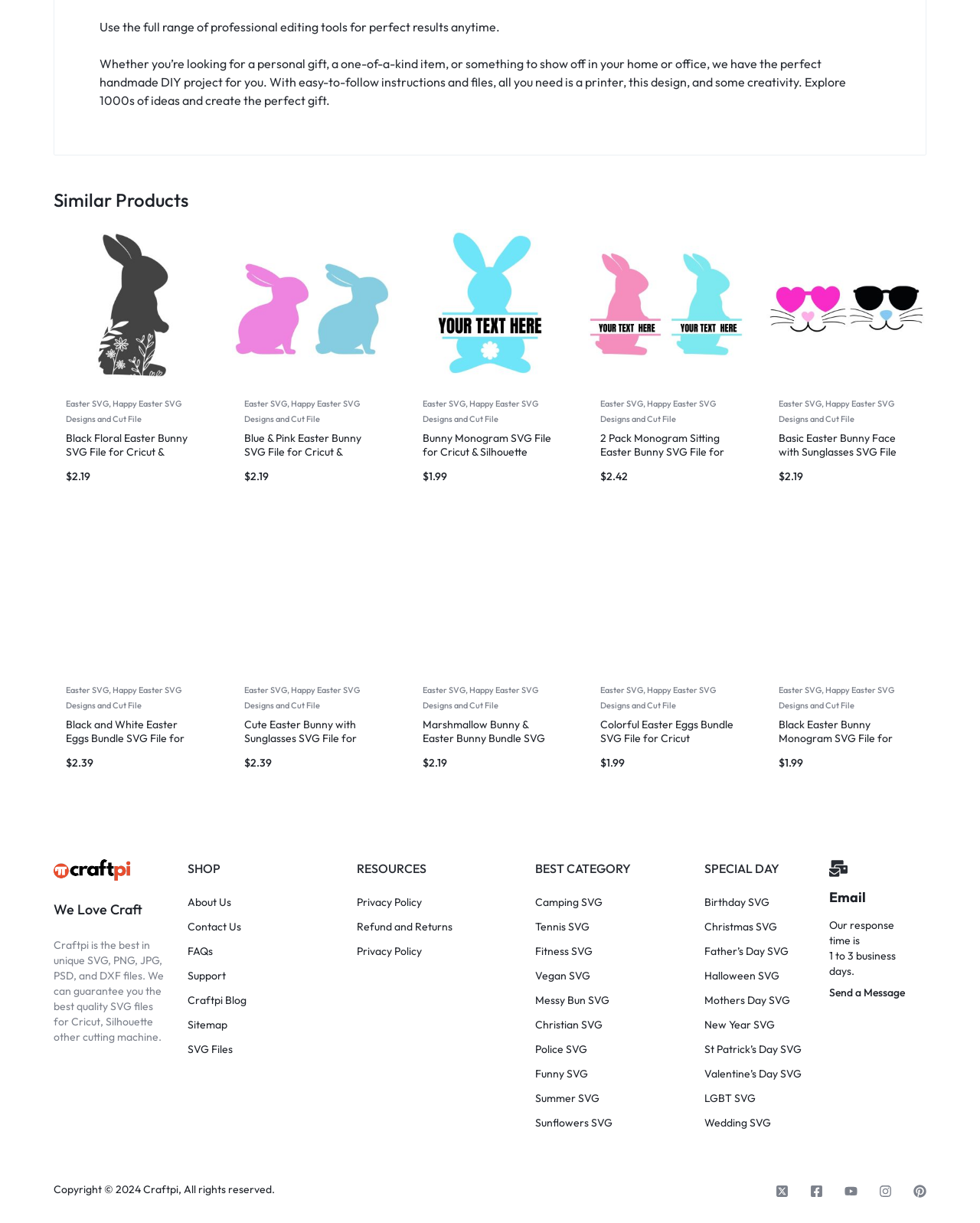Given the element description Mothers Day SVG, predict the bounding box coordinates for the UI element in the webpage screenshot. The format should be (top-left x, top-left y, bottom-right x, bottom-right y), and the values should be between 0 and 1.

[0.719, 0.813, 0.806, 0.823]